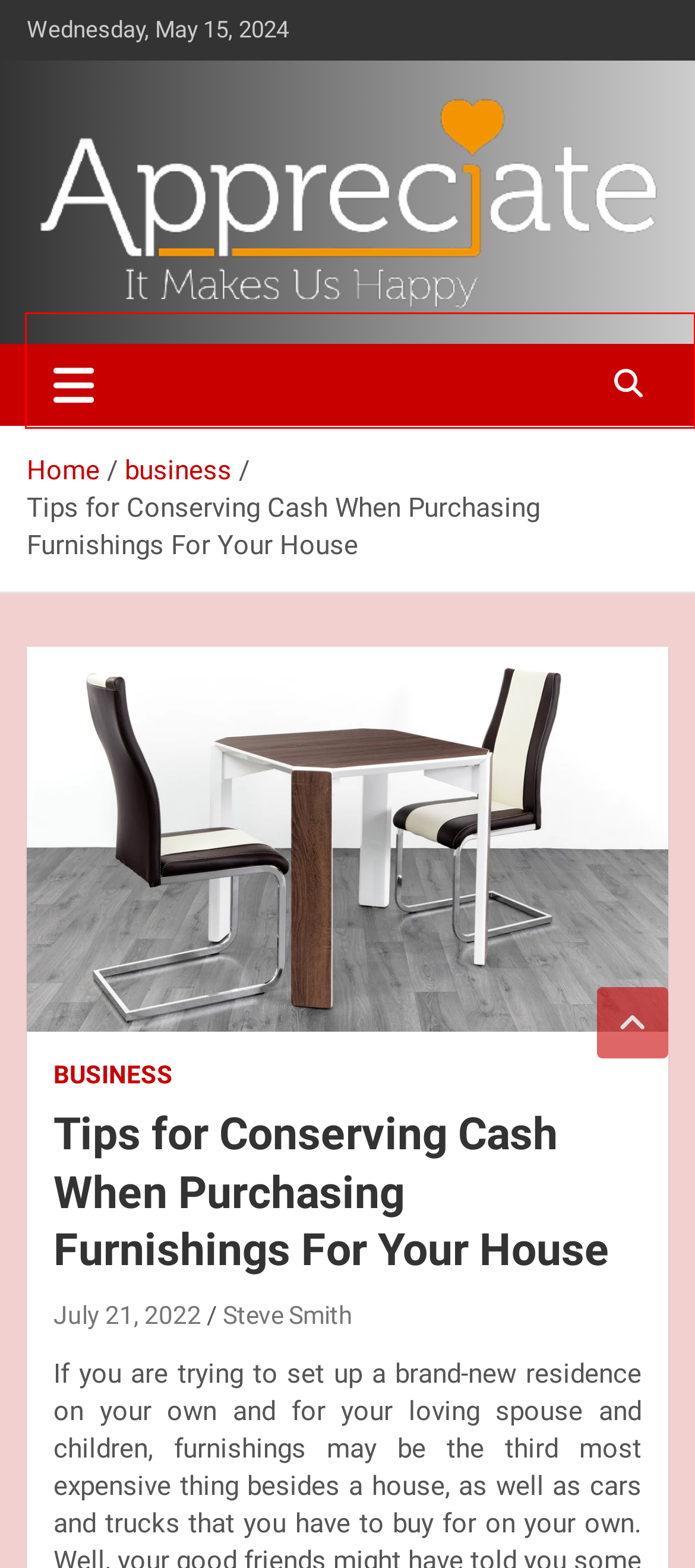Please extract the text content within the red bounding box on the webpage screenshot using OCR.

Make & Appreciate is the best website for informational articles, such as Technology, Fashion, Health, Sports and Law & Attorney.